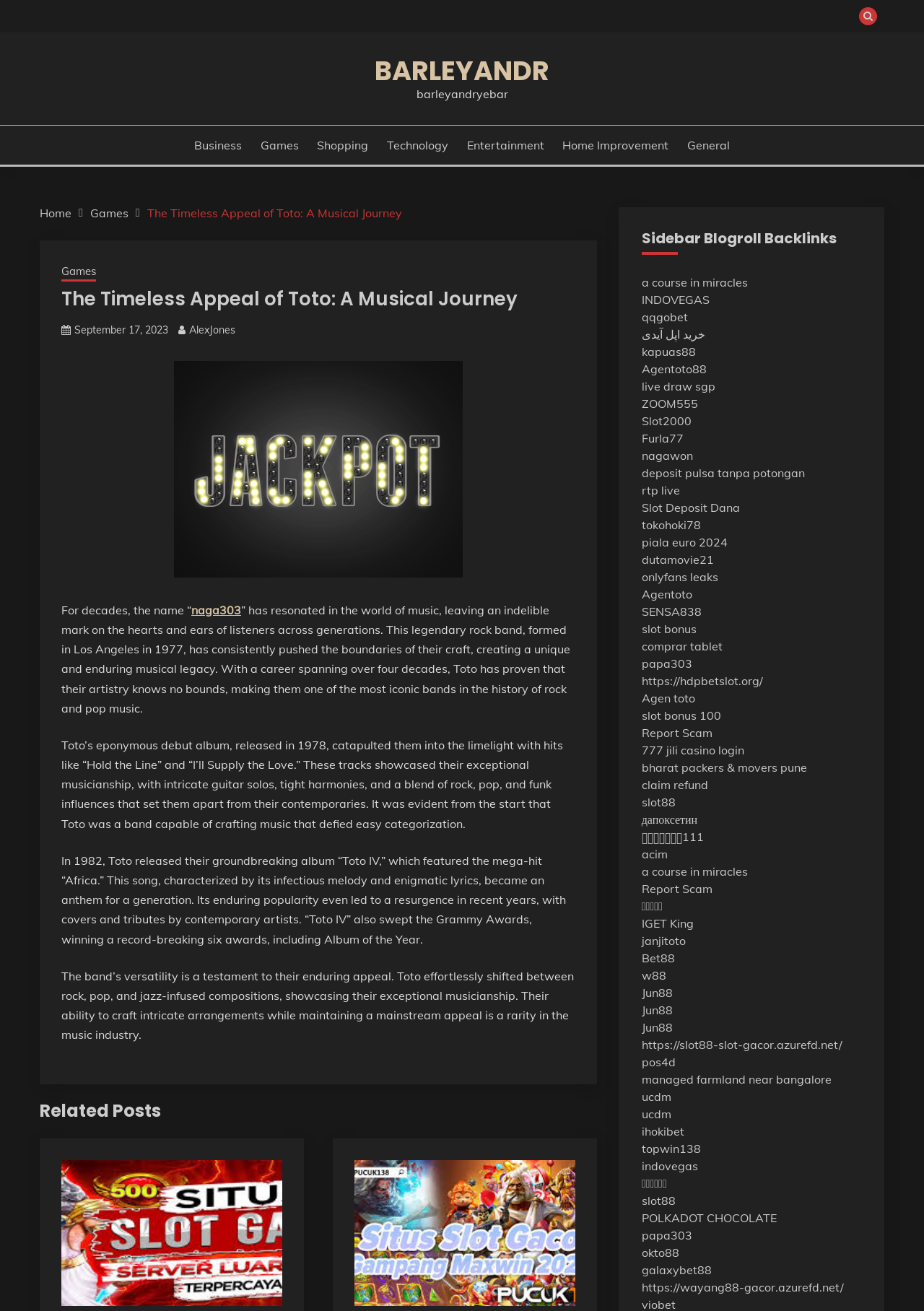Determine the main text heading of the webpage and provide its content.

The Timeless Appeal of Toto: A Musical Journey